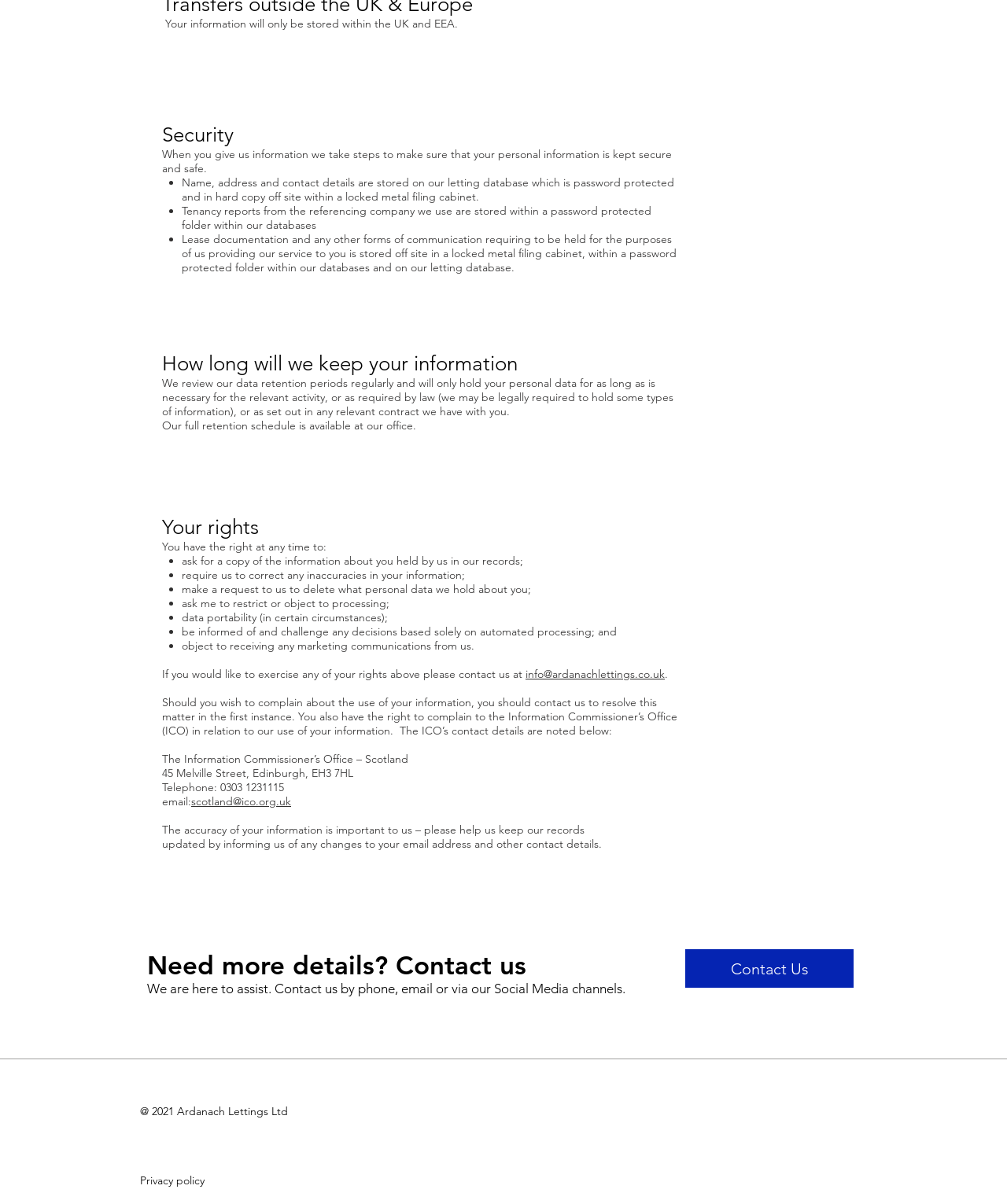How can individuals exercise their rights?
Please provide a single word or phrase based on the screenshot.

Contact us